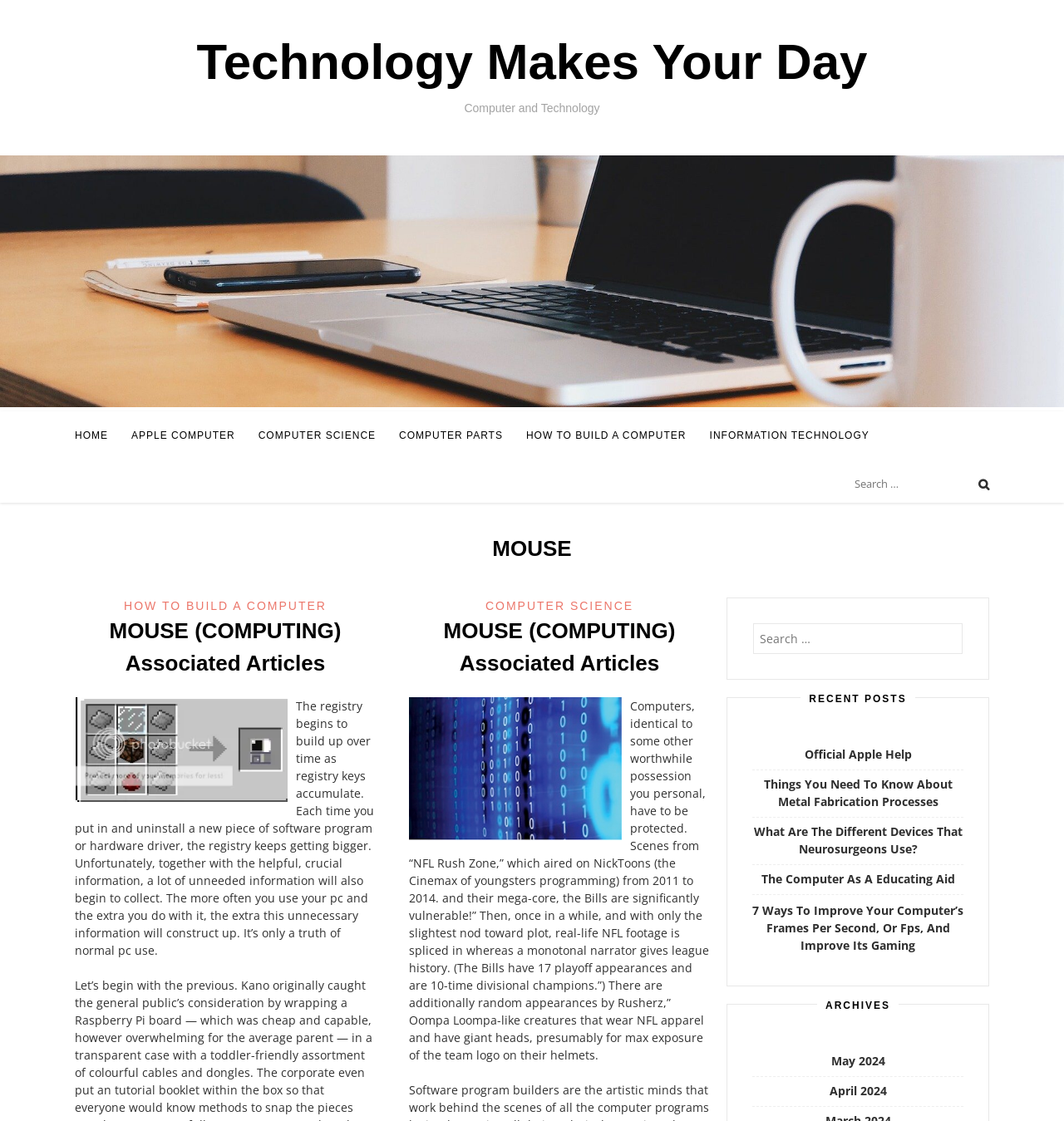Determine the bounding box coordinates of the clickable region to carry out the instruction: "View RECENT POSTS".

[0.753, 0.609, 0.86, 0.637]